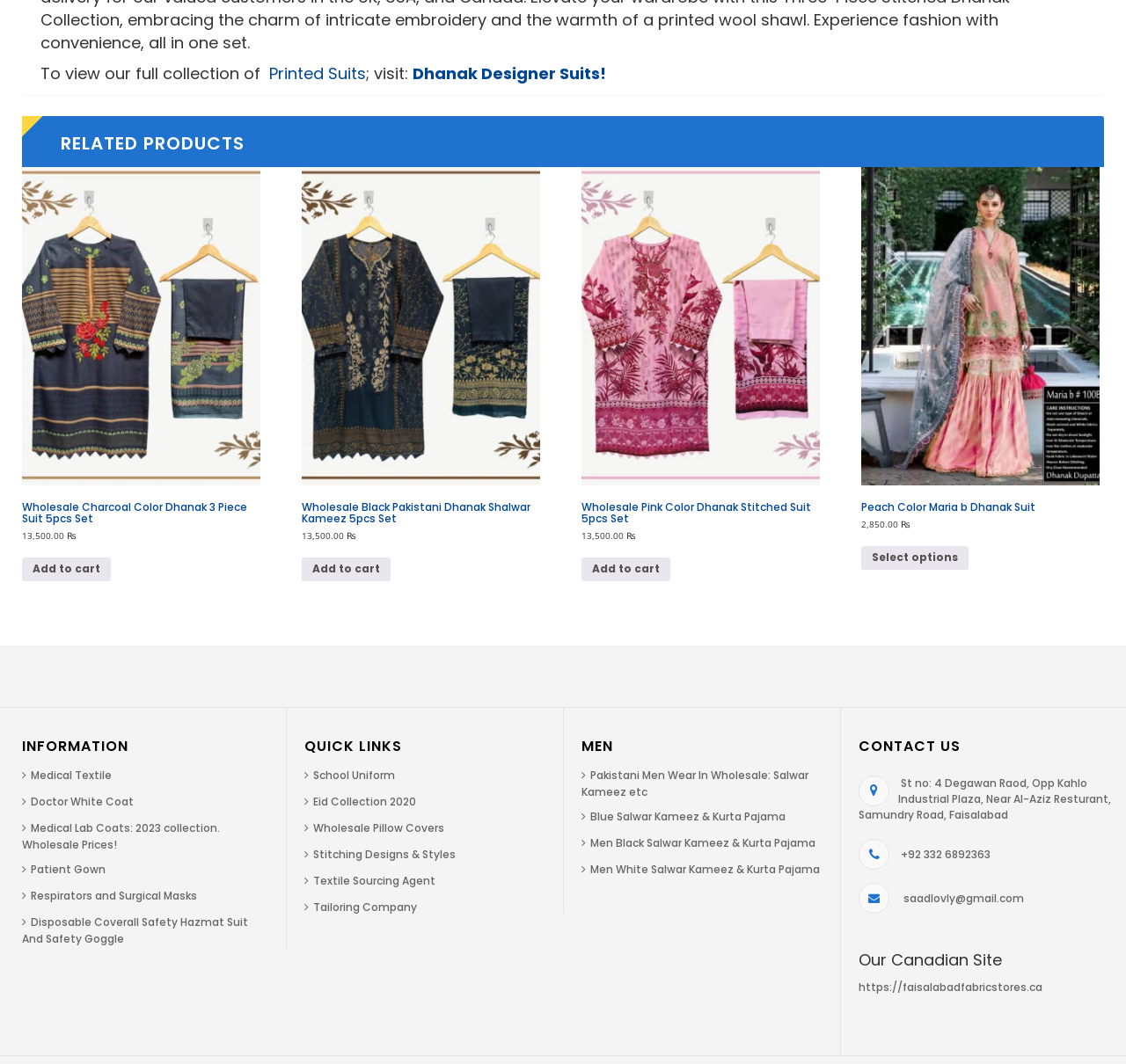Predict the bounding box for the UI component with the following description: "https://faisalabadfabricstores.ca".

[0.762, 0.921, 0.926, 0.935]